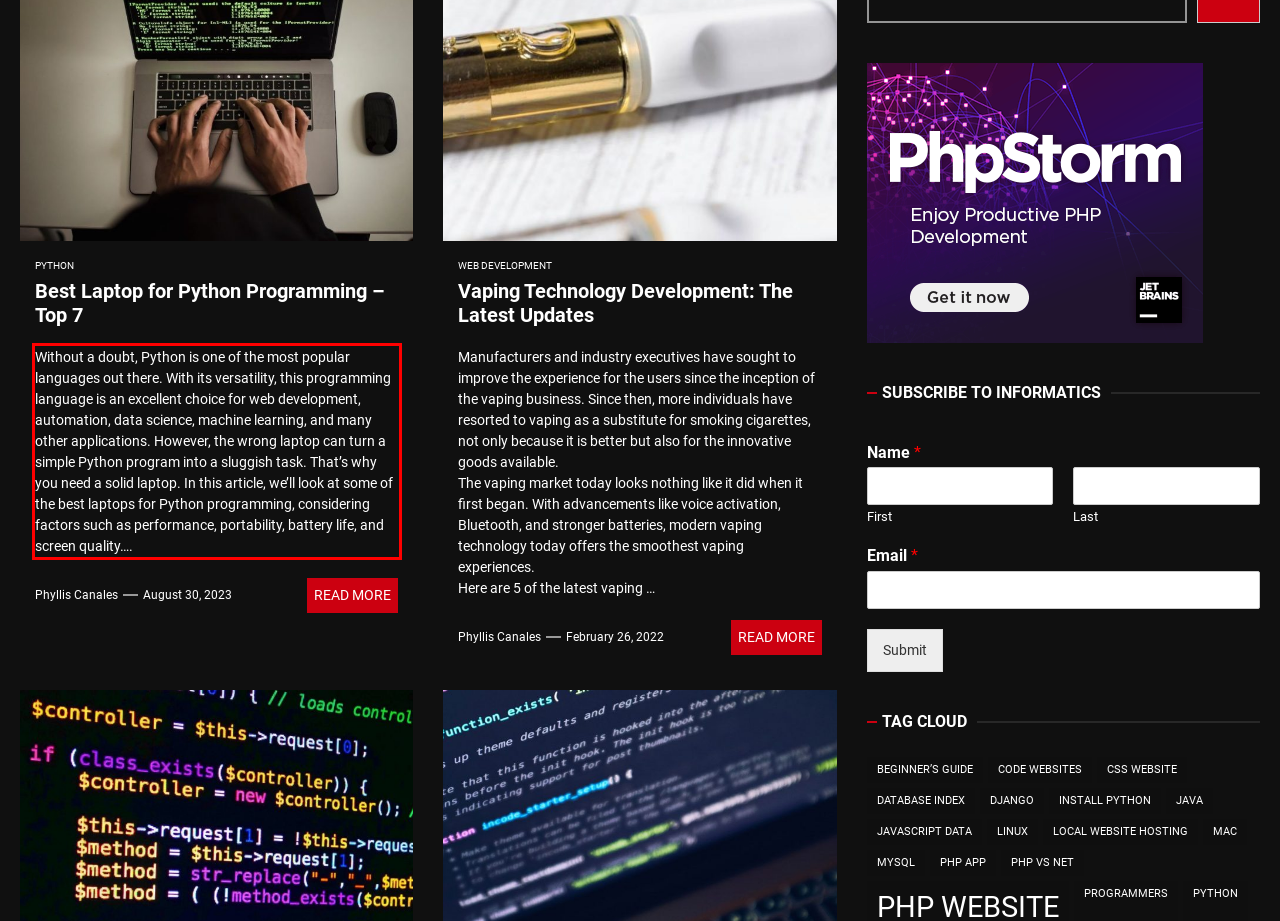From the screenshot of the webpage, locate the red bounding box and extract the text contained within that area.

Without a doubt, Python is one of the most popular languages out there. With its versatility, this programming language is an excellent choice for web development, automation, data science, machine learning, and many other applications. However, the wrong laptop can turn a simple Python program into a sluggish task. That’s why you need a solid laptop. In this article, we’ll look at some of the best laptops for Python programming, considering factors such as performance, portability, battery life, and screen quality….